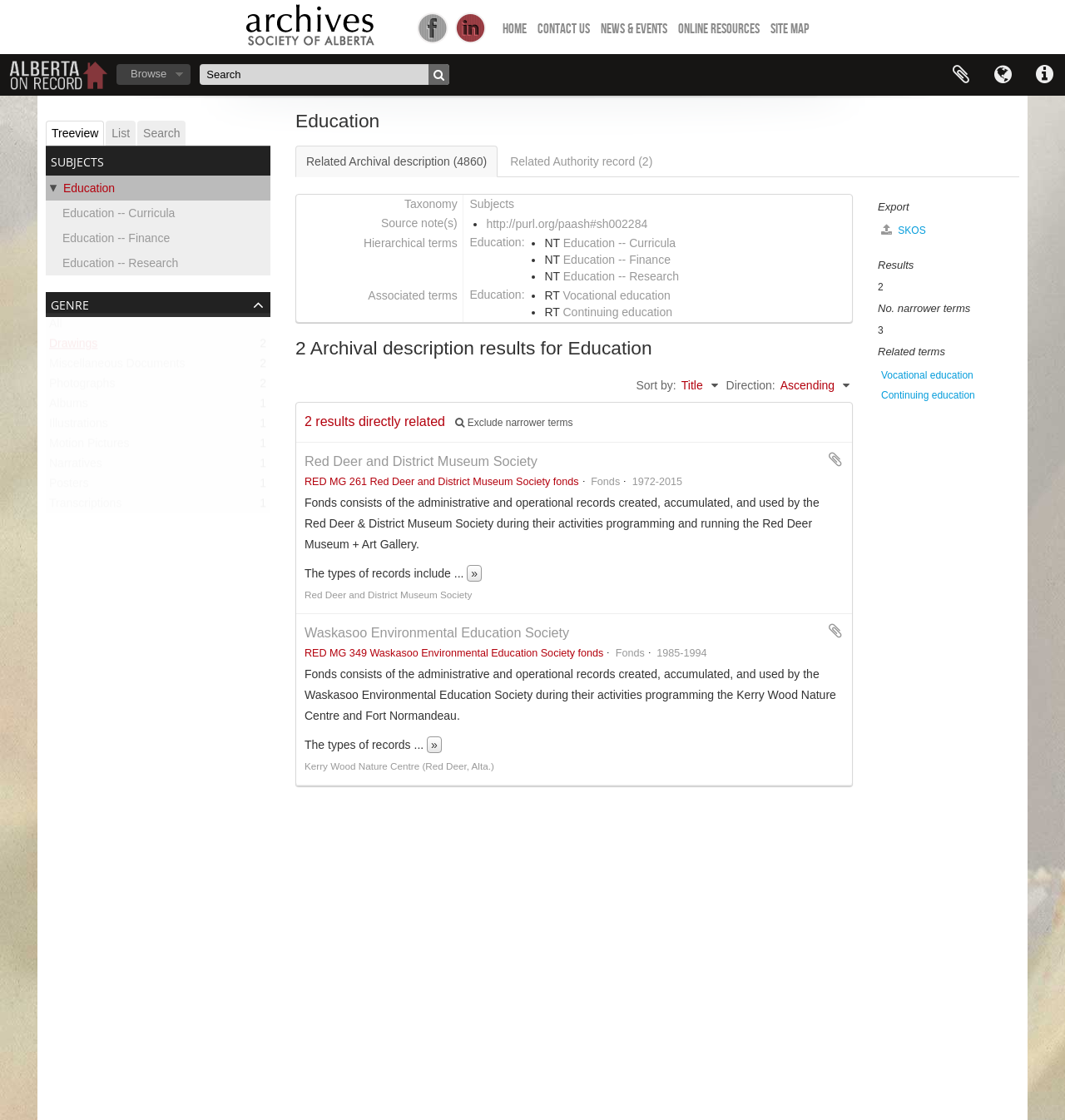Find the bounding box coordinates of the element to click in order to complete this instruction: "Browse online resources". The bounding box coordinates must be four float numbers between 0 and 1, denoted as [left, top, right, bottom].

[0.637, 0.019, 0.713, 0.033]